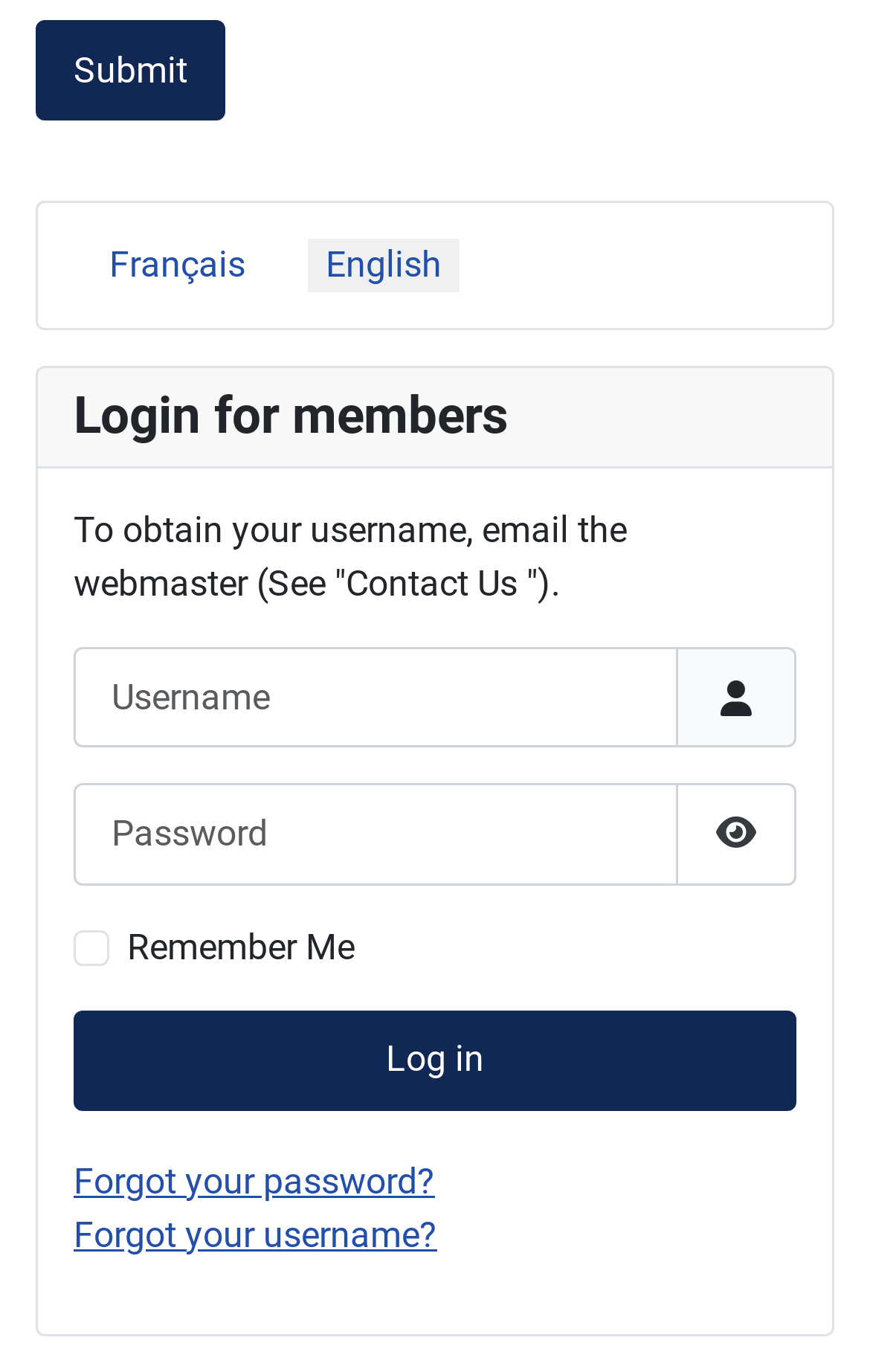Using the provided element description "Forgot your password?", determine the bounding box coordinates of the UI element.

[0.085, 0.845, 0.5, 0.876]